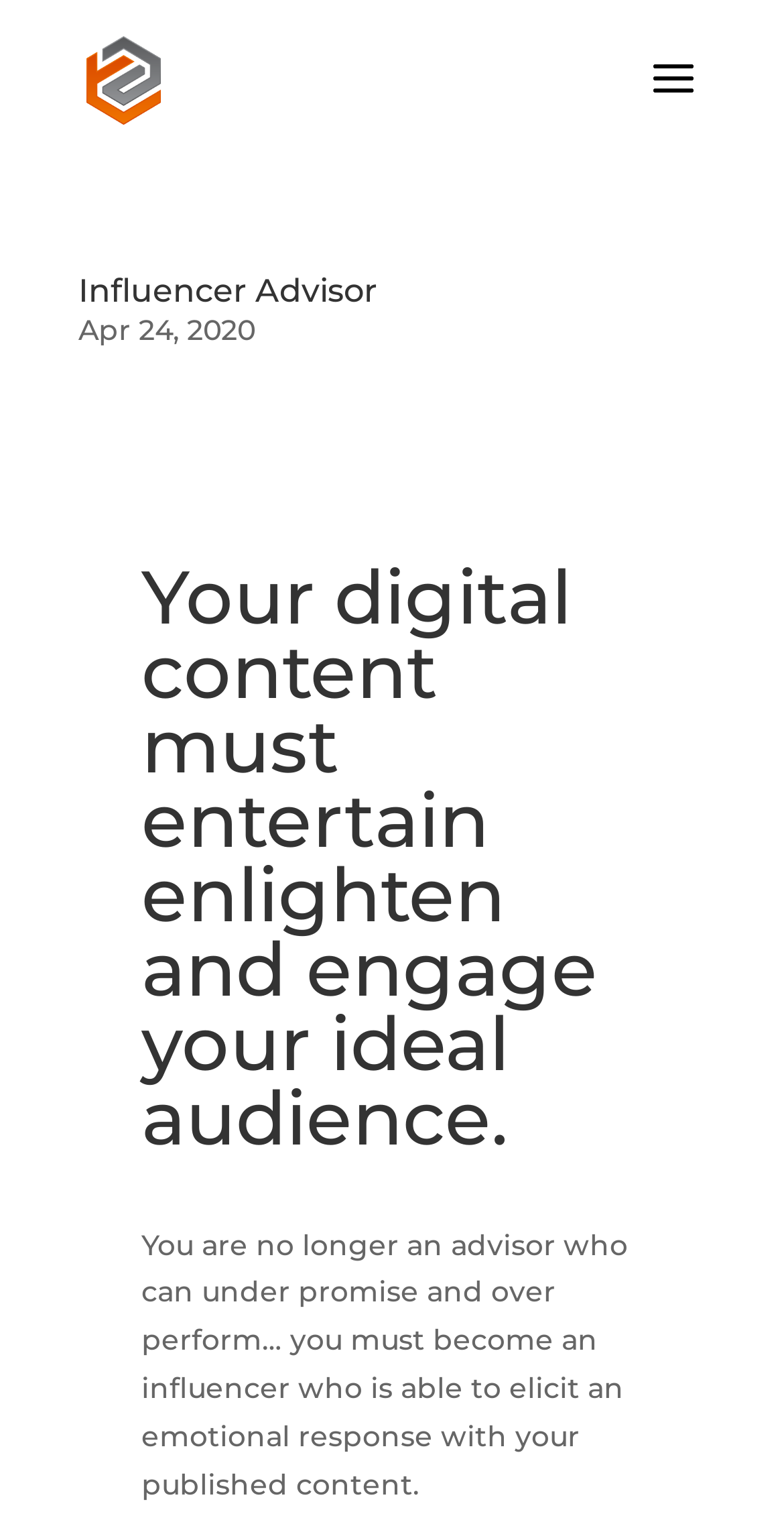What is the name of the brand?
With the help of the image, please provide a detailed response to the question.

I found the name of the brand by looking at the link element that contains the brand name, which is 'The Advisor Brand'. This element is located at the top of the webpage.